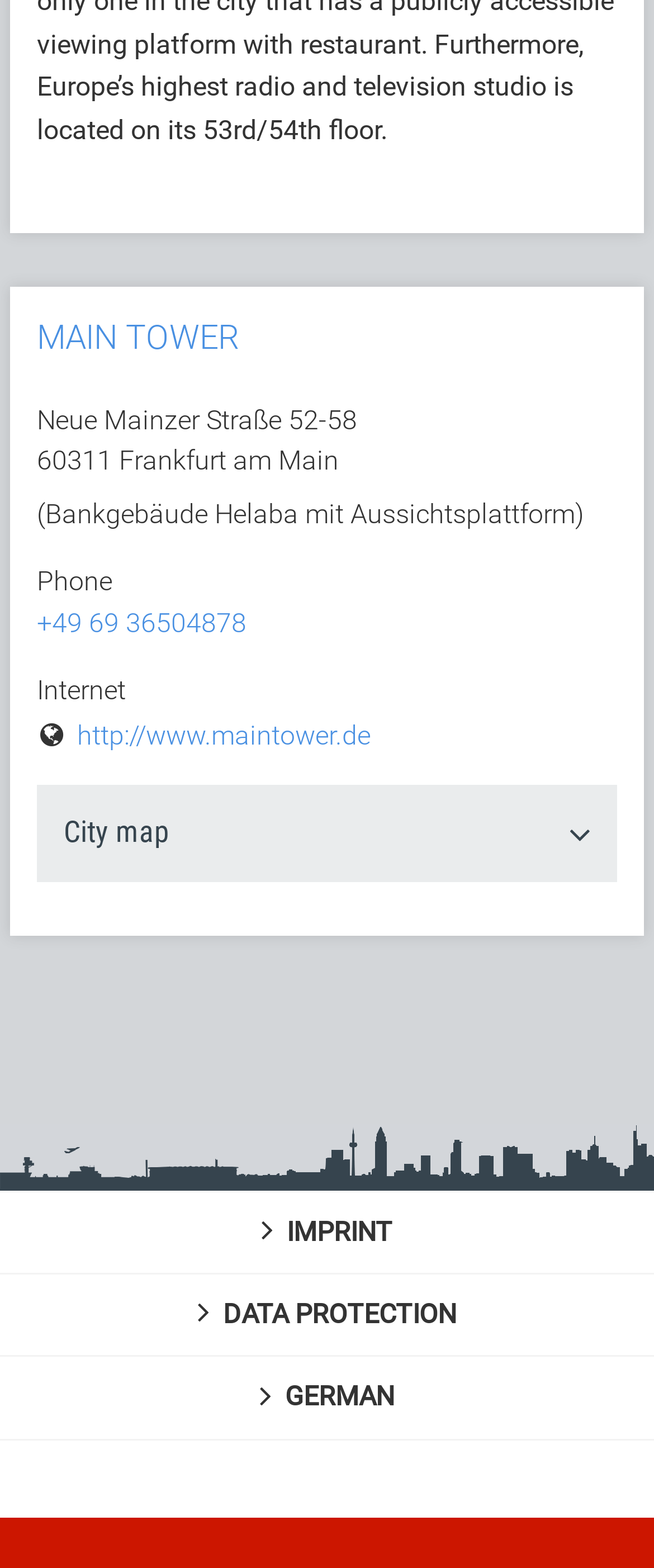Use one word or a short phrase to answer the question provided: 
What is the phone number of Main Tower?

+49 69 36504878